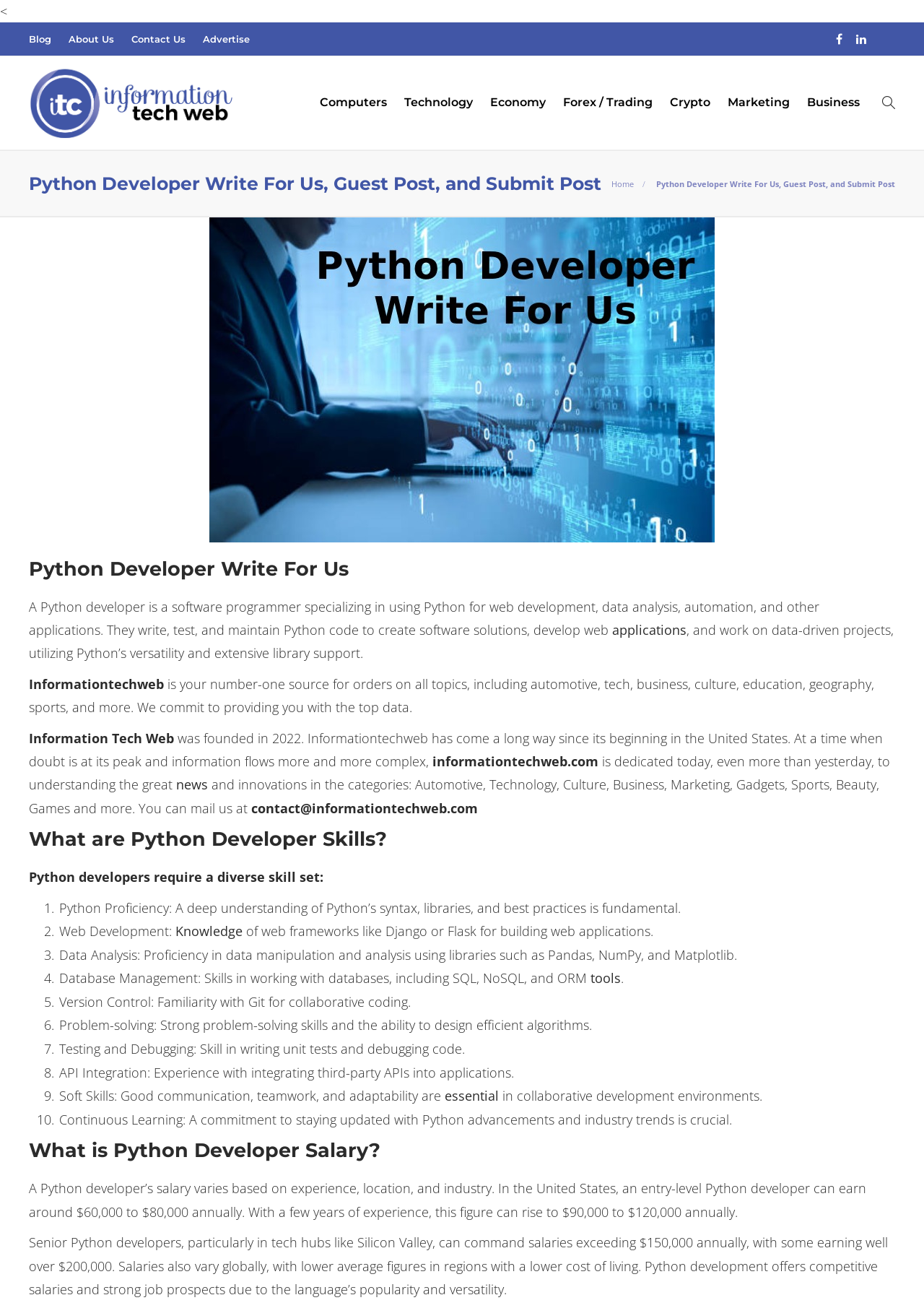Locate the UI element described by applications in the provided webpage screenshot. Return the bounding box coordinates in the format (top-left x, top-left y, bottom-right x, bottom-right y), ensuring all values are between 0 and 1.

[0.662, 0.475, 0.743, 0.488]